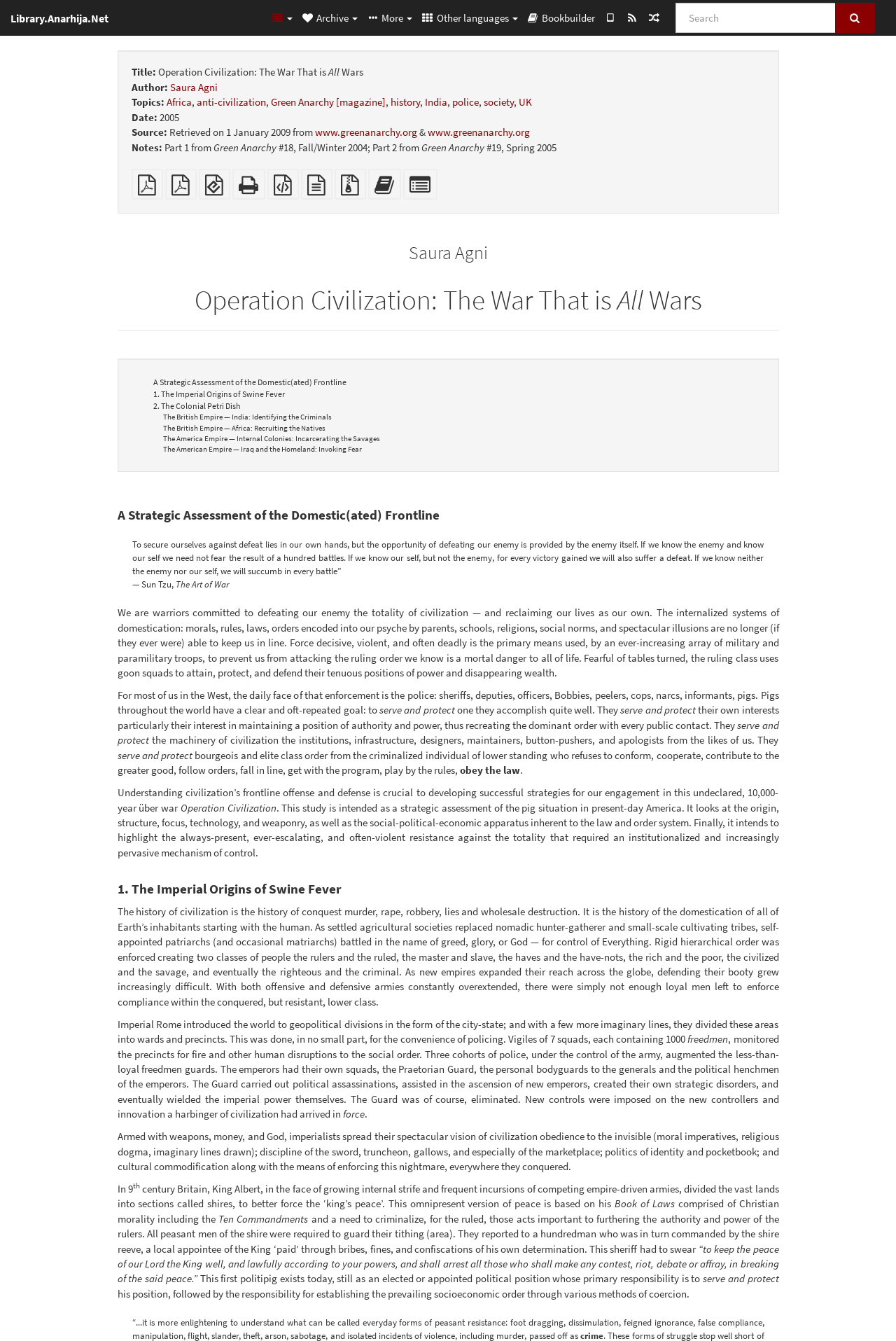Determine the bounding box coordinates of the area to click in order to meet this instruction: "Click on the link to view the PDF version".

[0.146, 0.136, 0.182, 0.146]